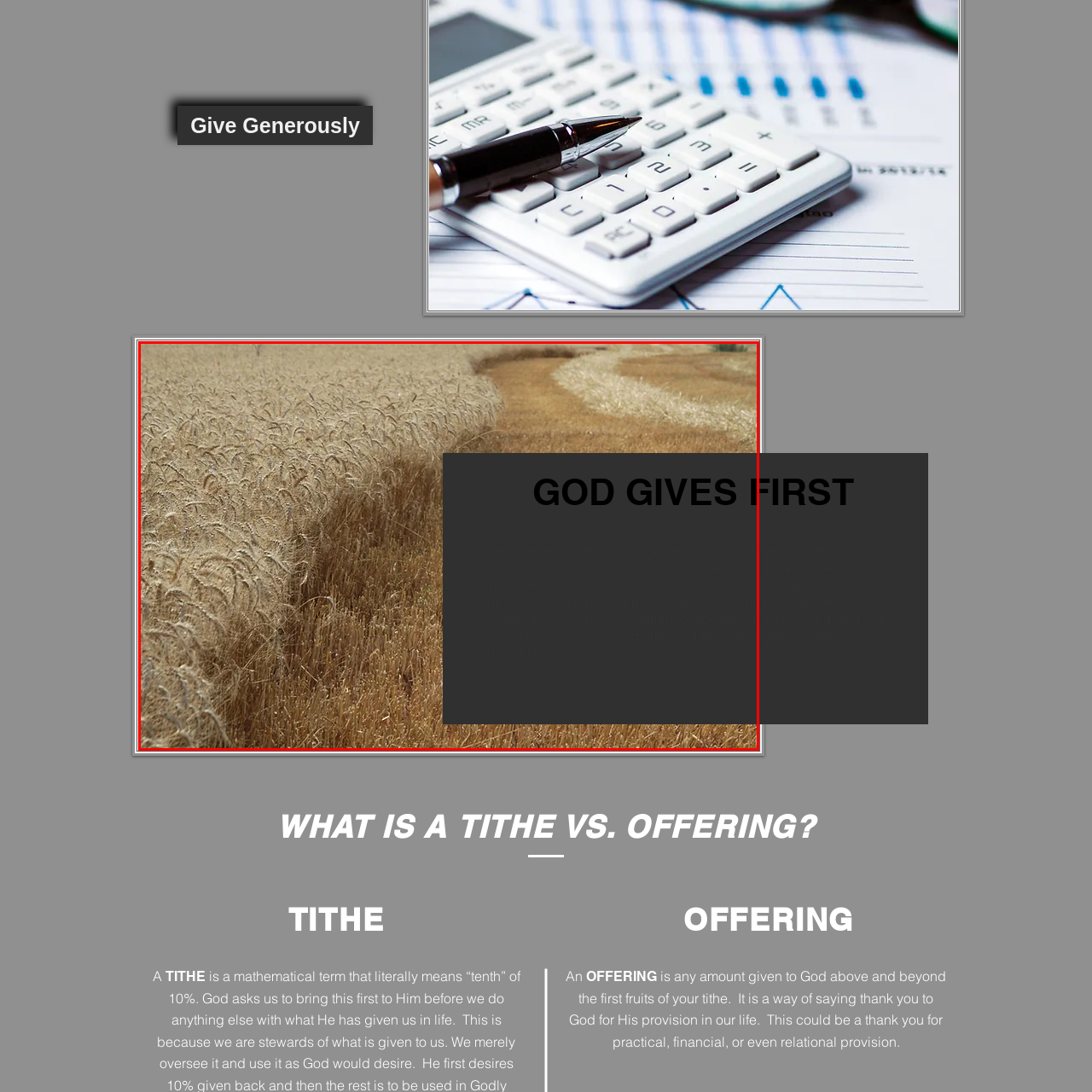What is the name of the church mentioned?
Carefully scrutinize the image inside the red bounding box and generate a comprehensive answer, drawing from the visual content.

The caption states that the visual and textual harmony beautifully captures the spiritual message of gratitude and the importance of giving back, as embodied by Coleman Wesleyan Church's commitment to cheerful giving.